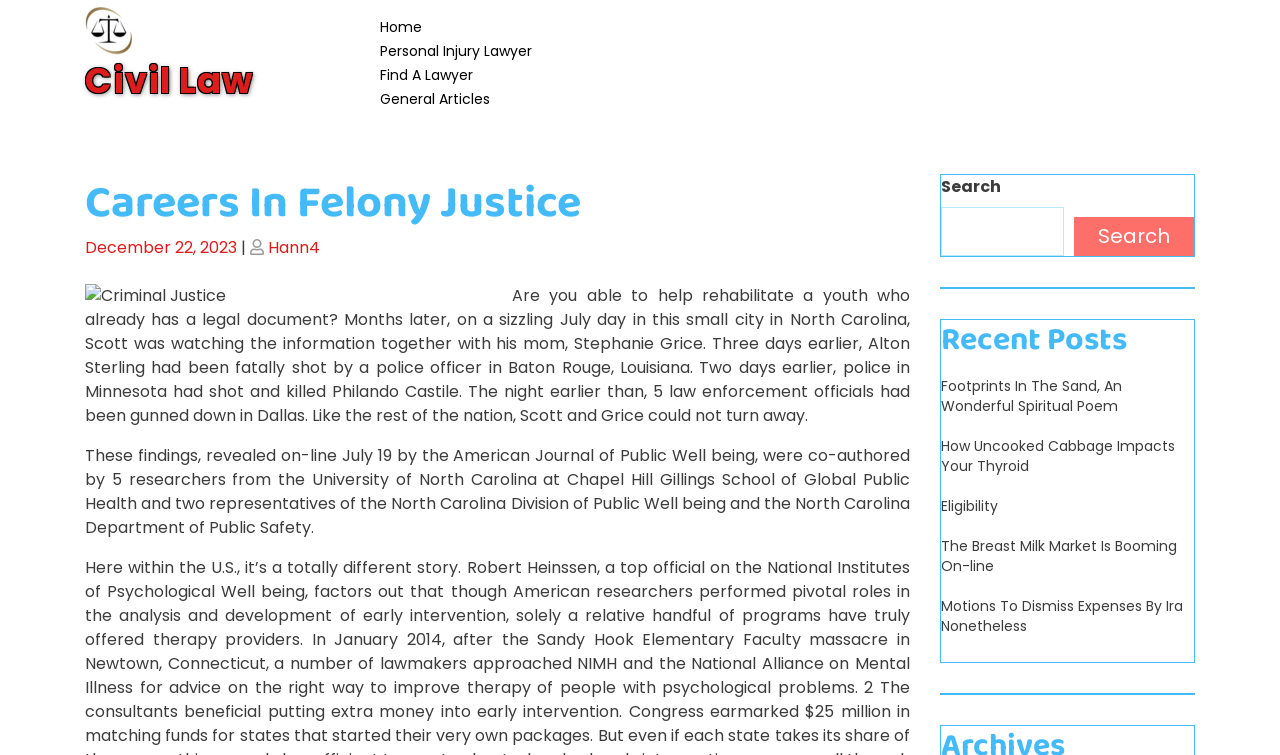Determine the bounding box coordinates of the clickable area required to perform the following instruction: "View the 'Recent Posts'". The coordinates should be represented as four float numbers between 0 and 1: [left, top, right, bottom].

[0.735, 0.424, 0.933, 0.475]